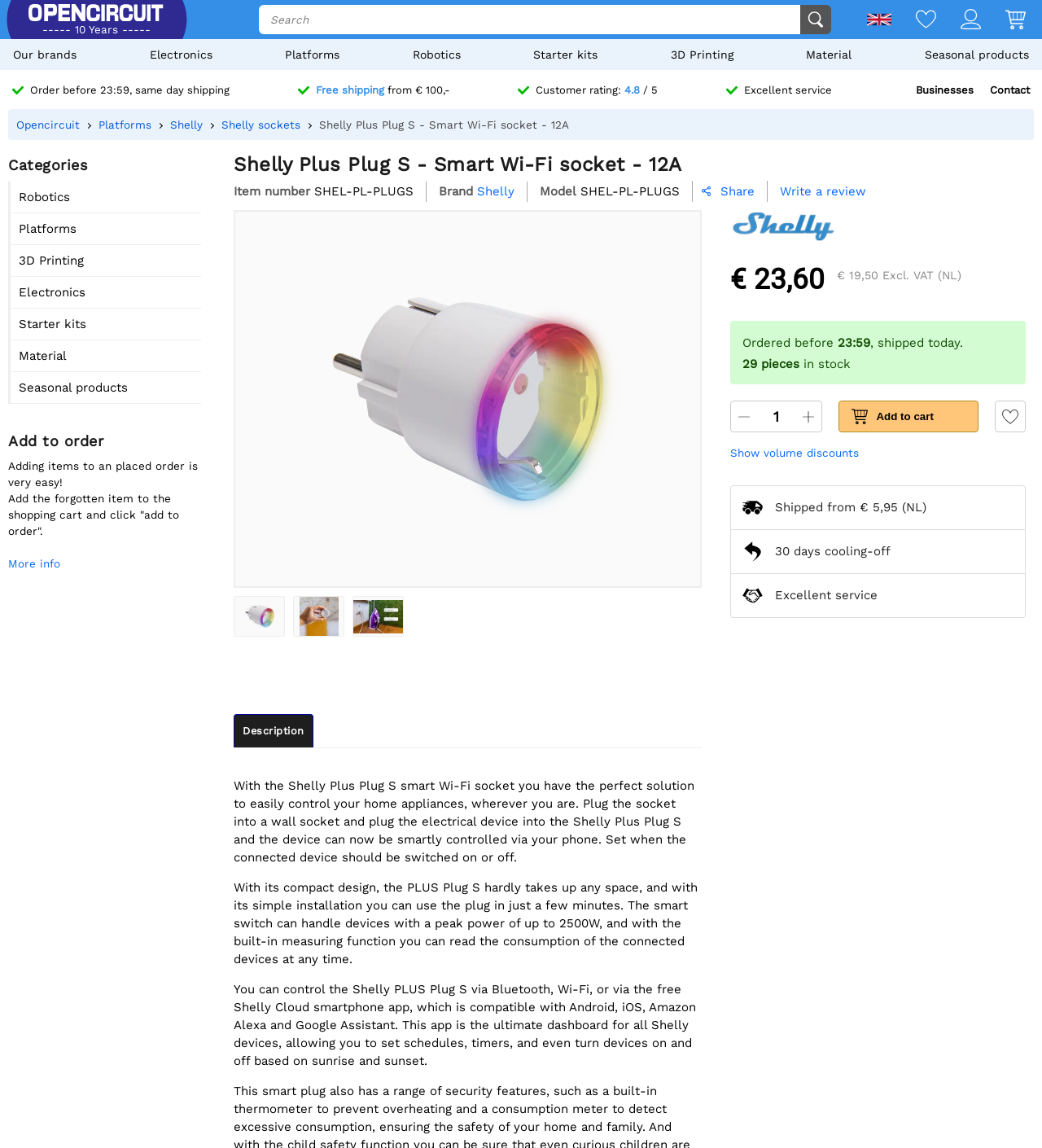Determine the bounding box coordinates of the section I need to click to execute the following instruction: "Write a review". Provide the coordinates as four float numbers between 0 and 1, i.e., [left, top, right, bottom].

[0.736, 0.158, 0.831, 0.176]